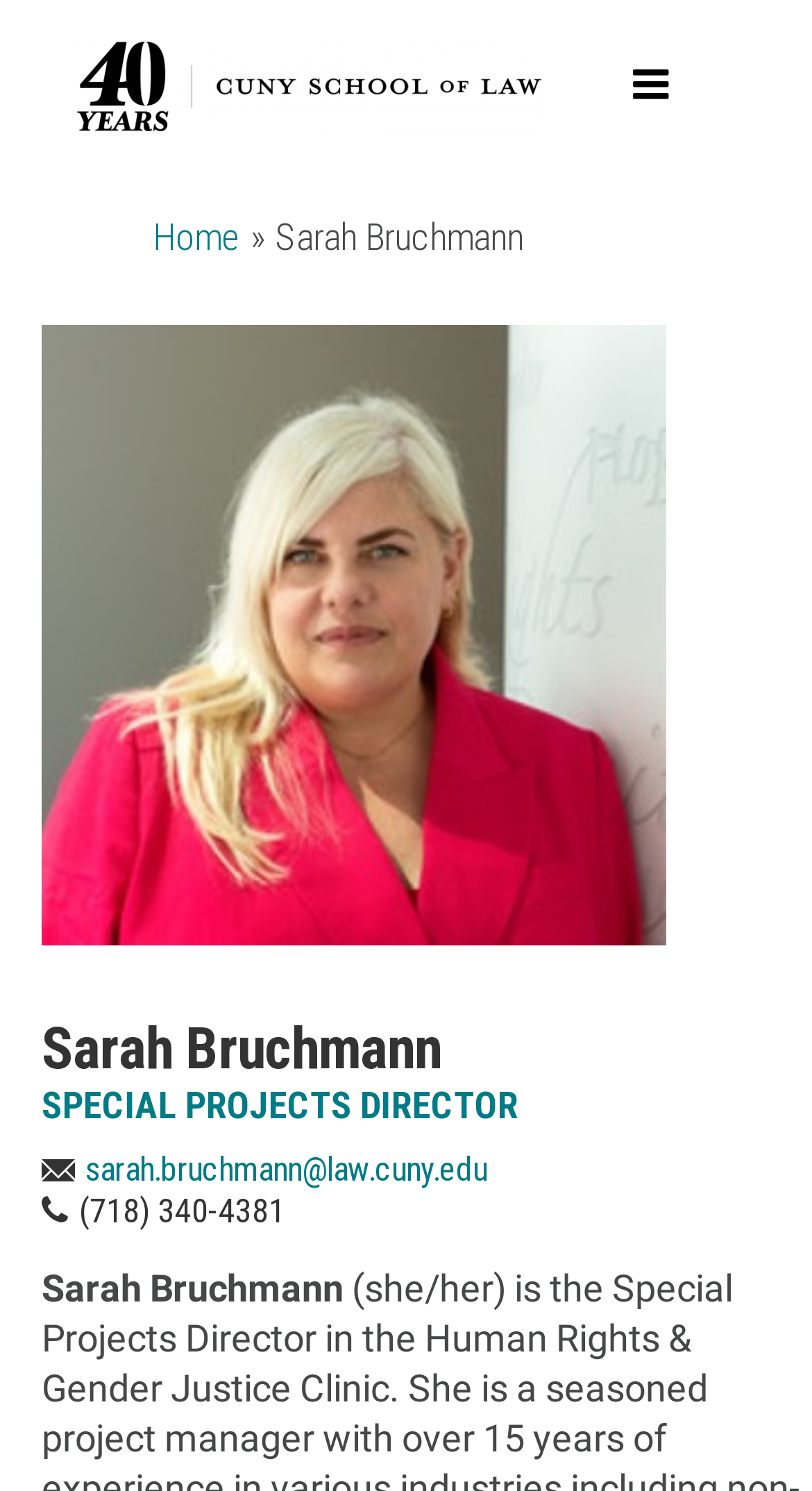Identify the bounding box coordinates for the UI element described as follows: "sarah.bruchmann@law.cuny.edu". Ensure the coordinates are four float numbers between 0 and 1, formatted as [left, top, right, bottom].

[0.105, 0.771, 0.6, 0.798]